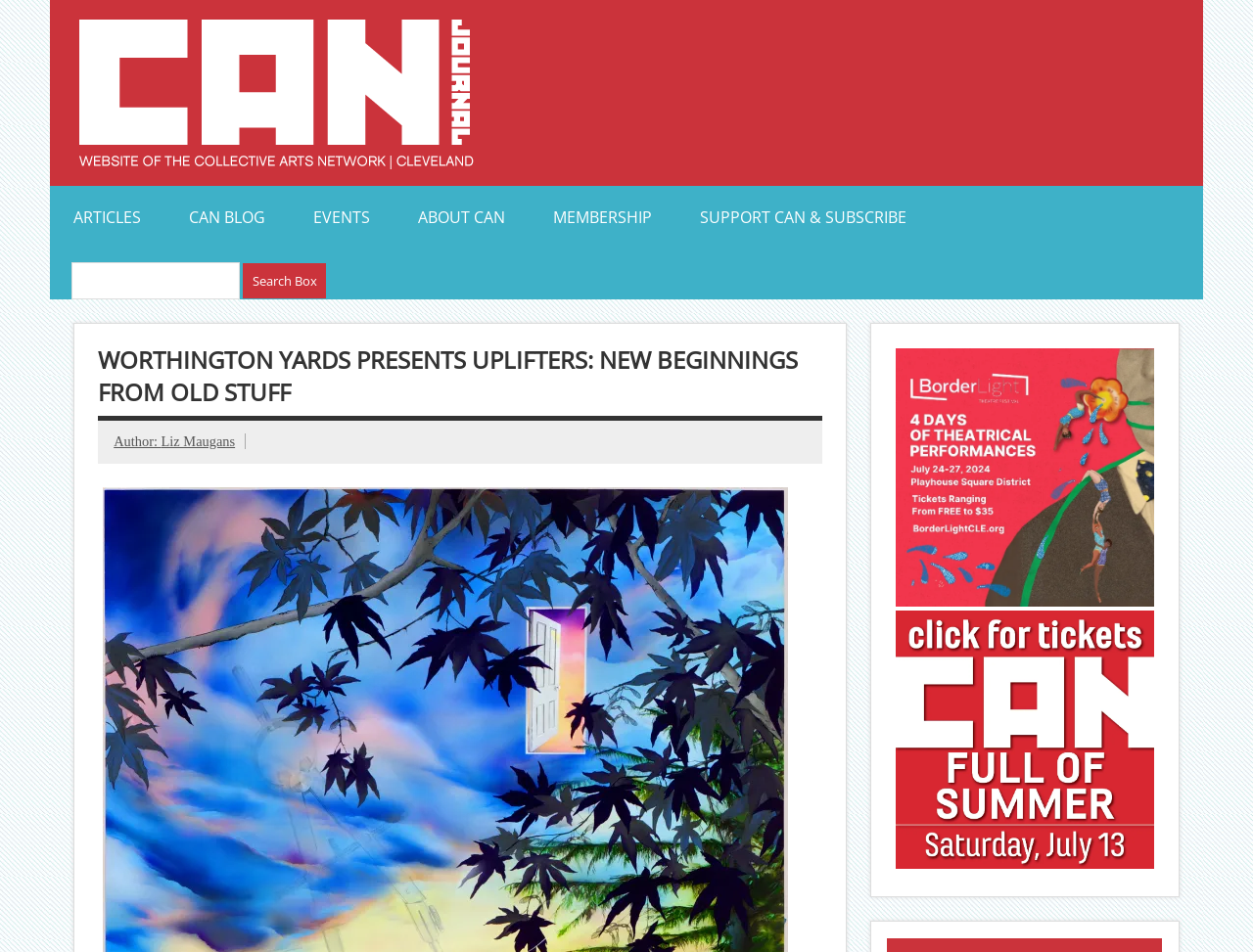Locate the bounding box coordinates of the element that should be clicked to fulfill the instruction: "Read the blog".

[0.132, 0.195, 0.231, 0.261]